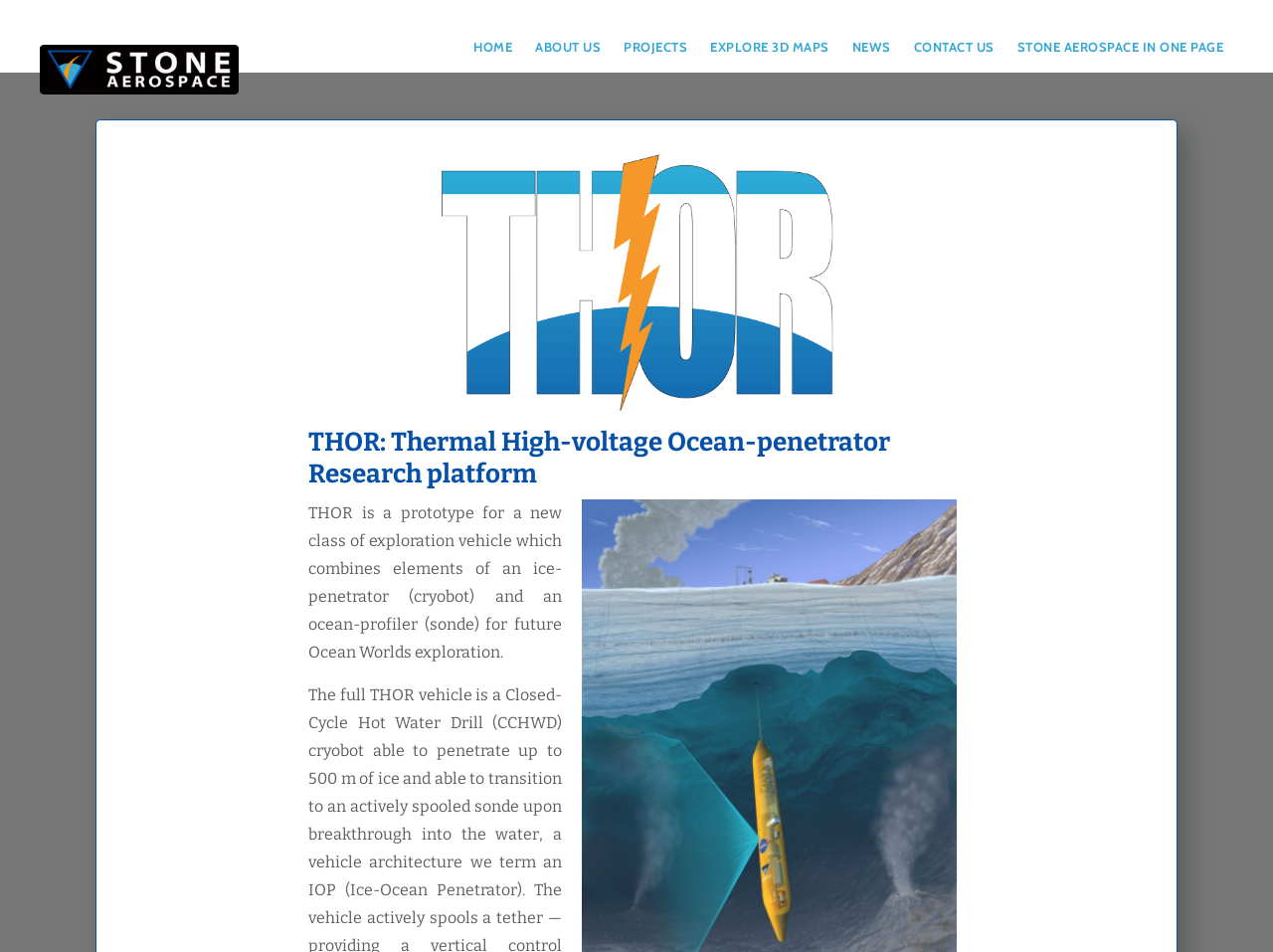Offer a meticulous caption that includes all visible features of the webpage.

The webpage is about THOR, a prototype for a new class of exploration vehicle. At the top left corner, there are two links, "Skip to main content" and "Skip to footer", which are likely used for accessibility purposes. Next to them, there is a link to "STONE AEROSPACE" which is the company behind the THOR project.

Below these links, there is a navigation menu with seven items: "HOME", "ABOUT US", "PROJECTS", "EXPLORE 3D MAPS", "NEWS", "CONTACT US", and "STONE AEROSPACE IN ONE PAGE". This menu spans across the top of the page.

On the left side of the page, there is a THOR logo image. To the right of the logo, there is a heading that reads "THOR: Thermal High-voltage Ocean-penetrator Research platform". Below the heading, there is a paragraph of text that describes THOR as a prototype that combines elements of an ice-penetrator and an ocean-profiler for future Ocean Worlds exploration.

Overall, the webpage appears to be an introduction to the THOR project, with a brief description and a prominent logo. The navigation menu at the top provides access to more information about the project and the company behind it.